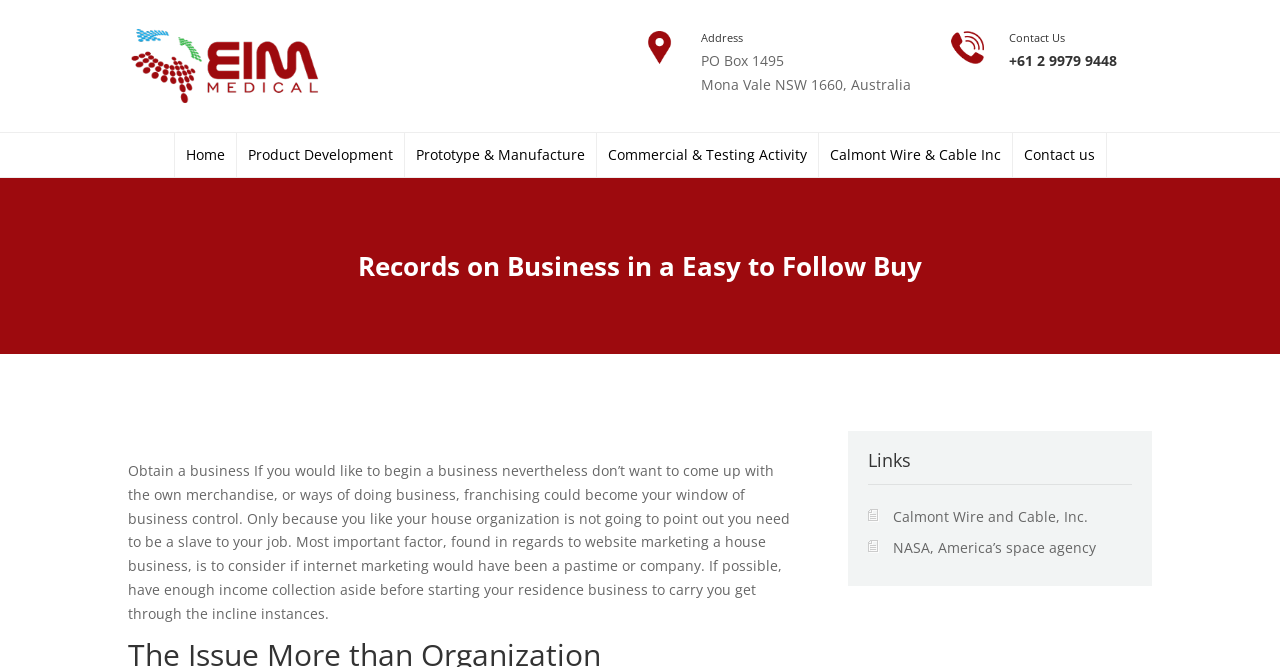Provide a brief response to the question below using one word or phrase:
What is the address of EIM MEDICAL?

PO Box 1495, Mona Vale NSW 1660, Australia